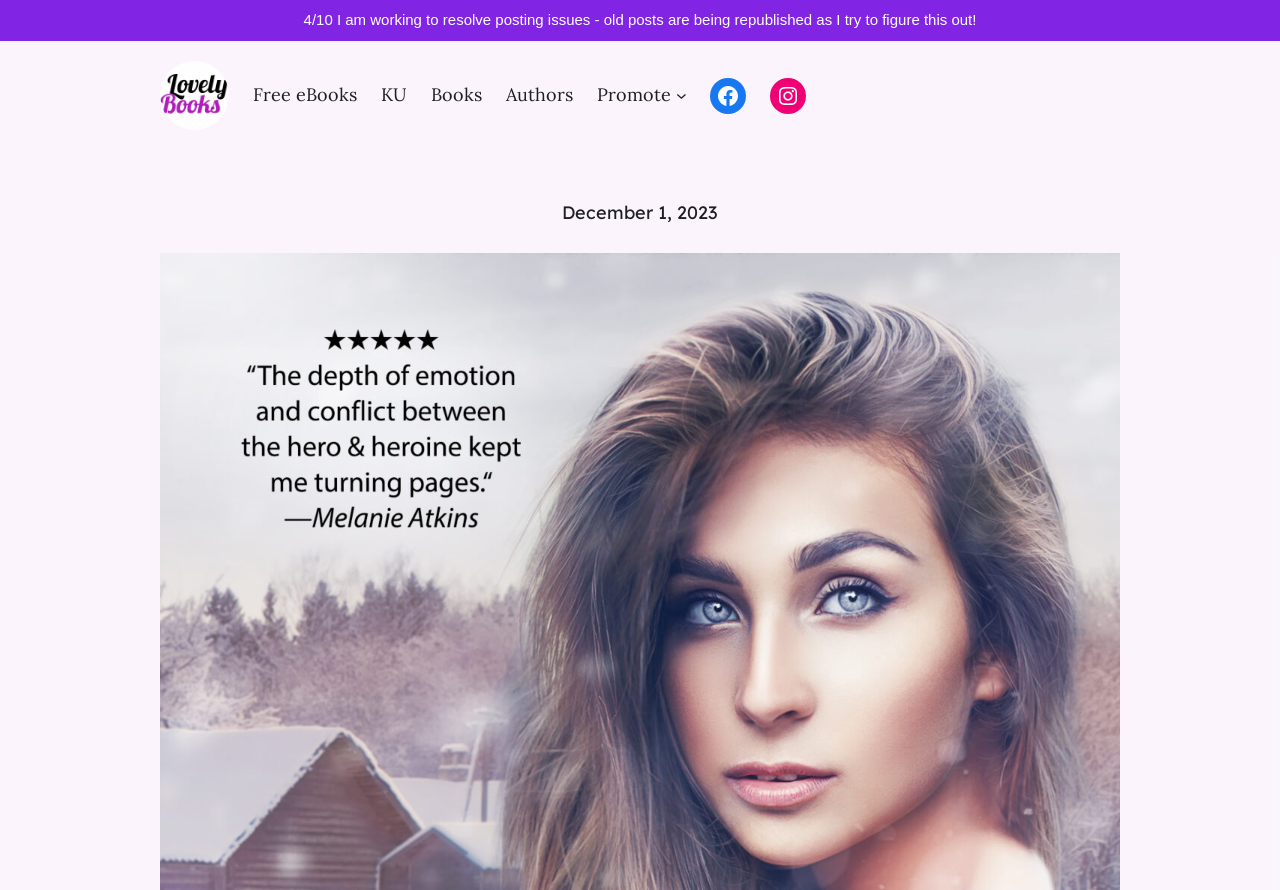Determine the primary headline of the webpage.

The Ties That Bind